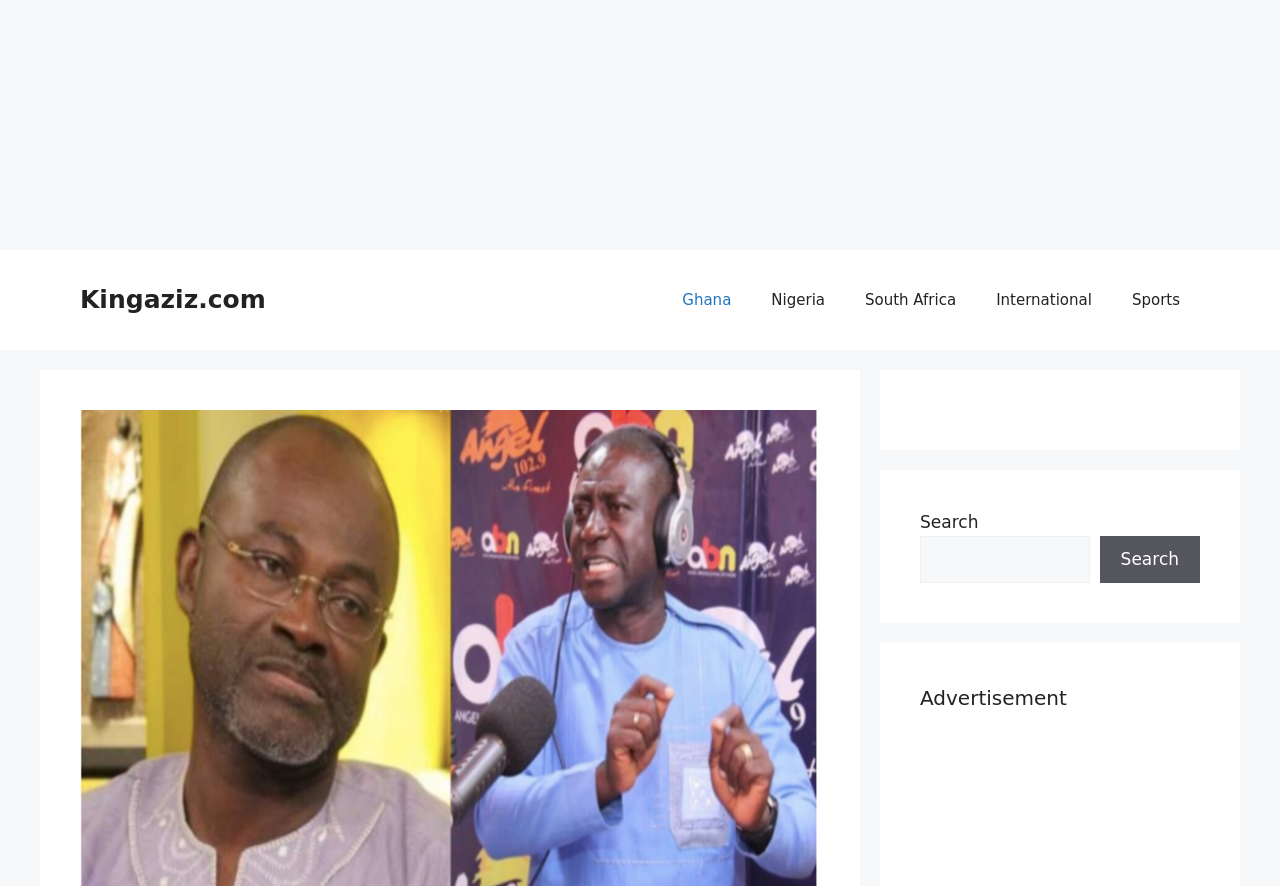What is the label of the search button?
Please give a detailed and thorough answer to the question, covering all relevant points.

The search button is located next to the search box, and it has a label 'Search', which suggests that it is used to submit the search query.